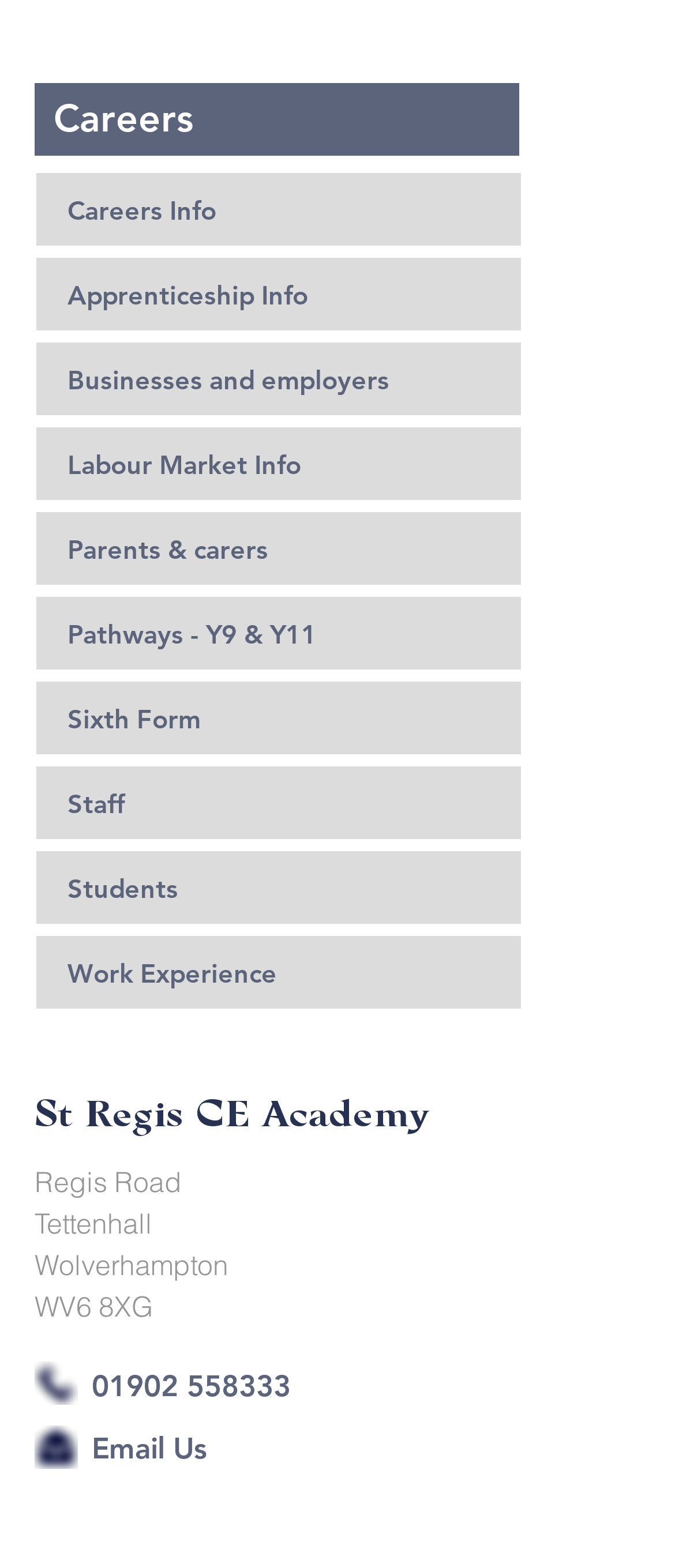Find and specify the bounding box coordinates that correspond to the clickable region for the instruction: "Click Apprenticeship Info".

[0.054, 0.164, 0.772, 0.211]